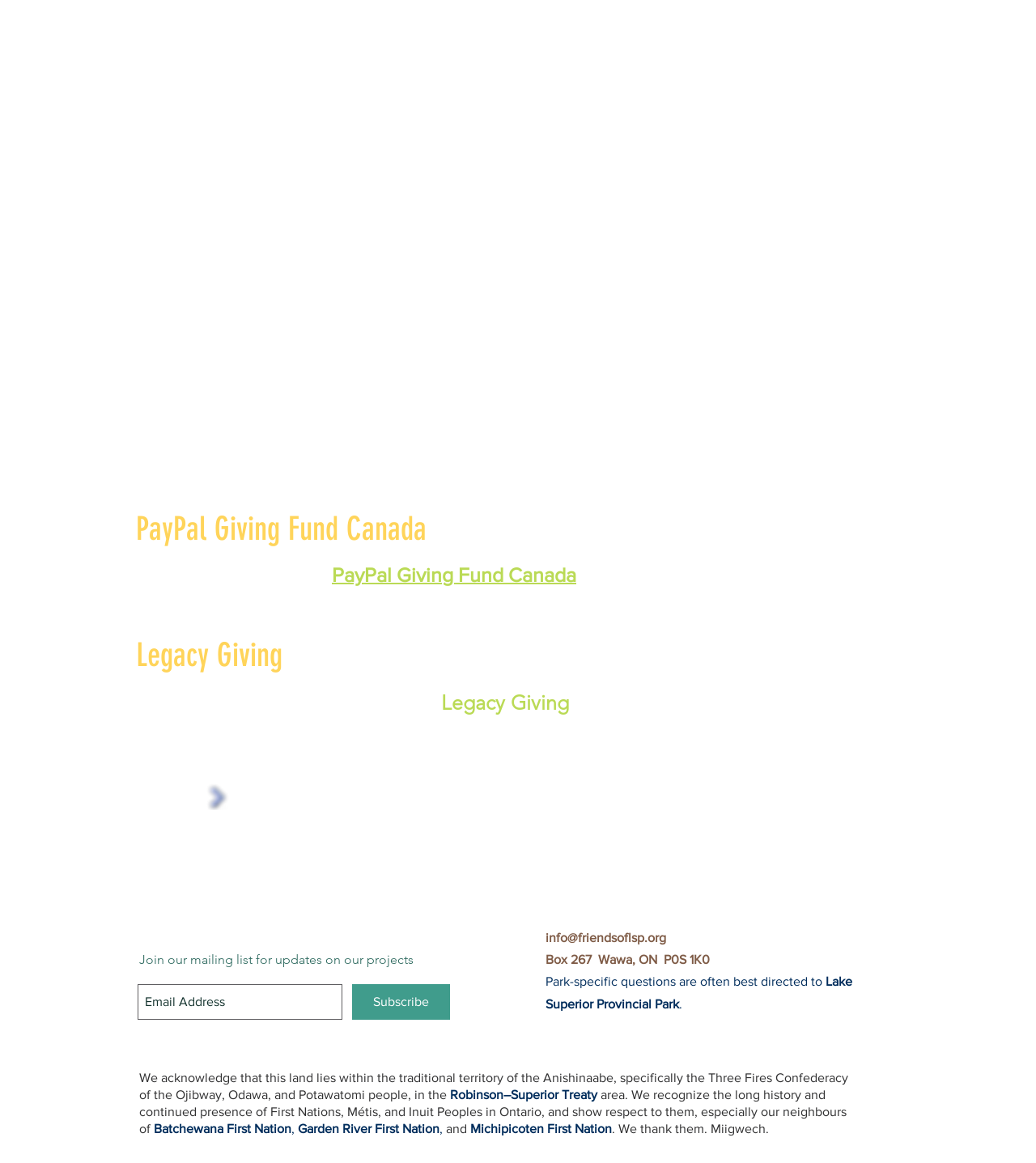Please find the bounding box coordinates of the element that needs to be clicked to perform the following instruction: "Click the 'Subscribe' button". The bounding box coordinates should be four float numbers between 0 and 1, represented as [left, top, right, bottom].

[0.34, 0.846, 0.434, 0.877]